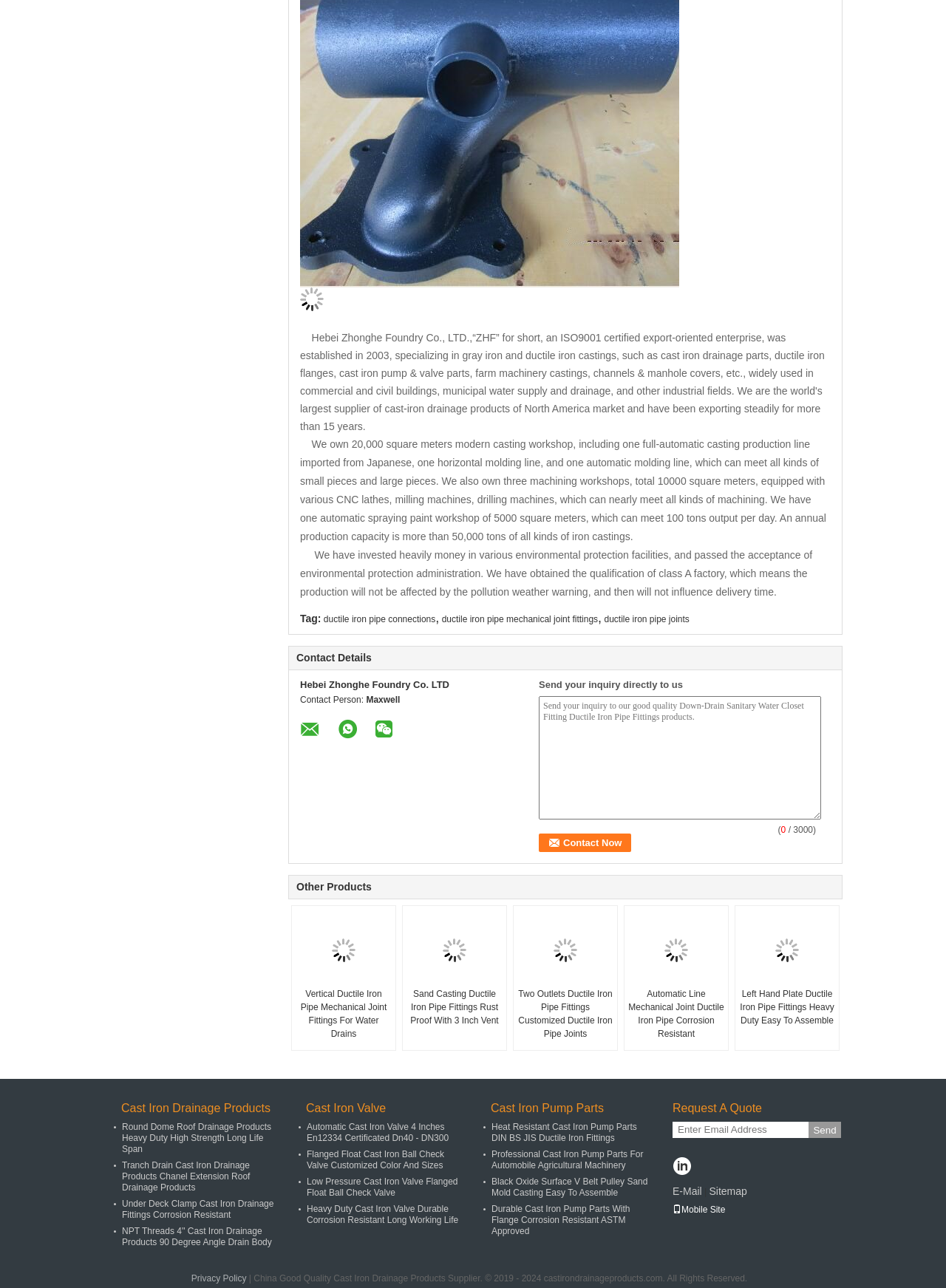Specify the bounding box coordinates of the area to click in order to execute this command: 'Click the 'Contact Now' button'. The coordinates should consist of four float numbers ranging from 0 to 1, and should be formatted as [left, top, right, bottom].

[0.57, 0.647, 0.668, 0.662]